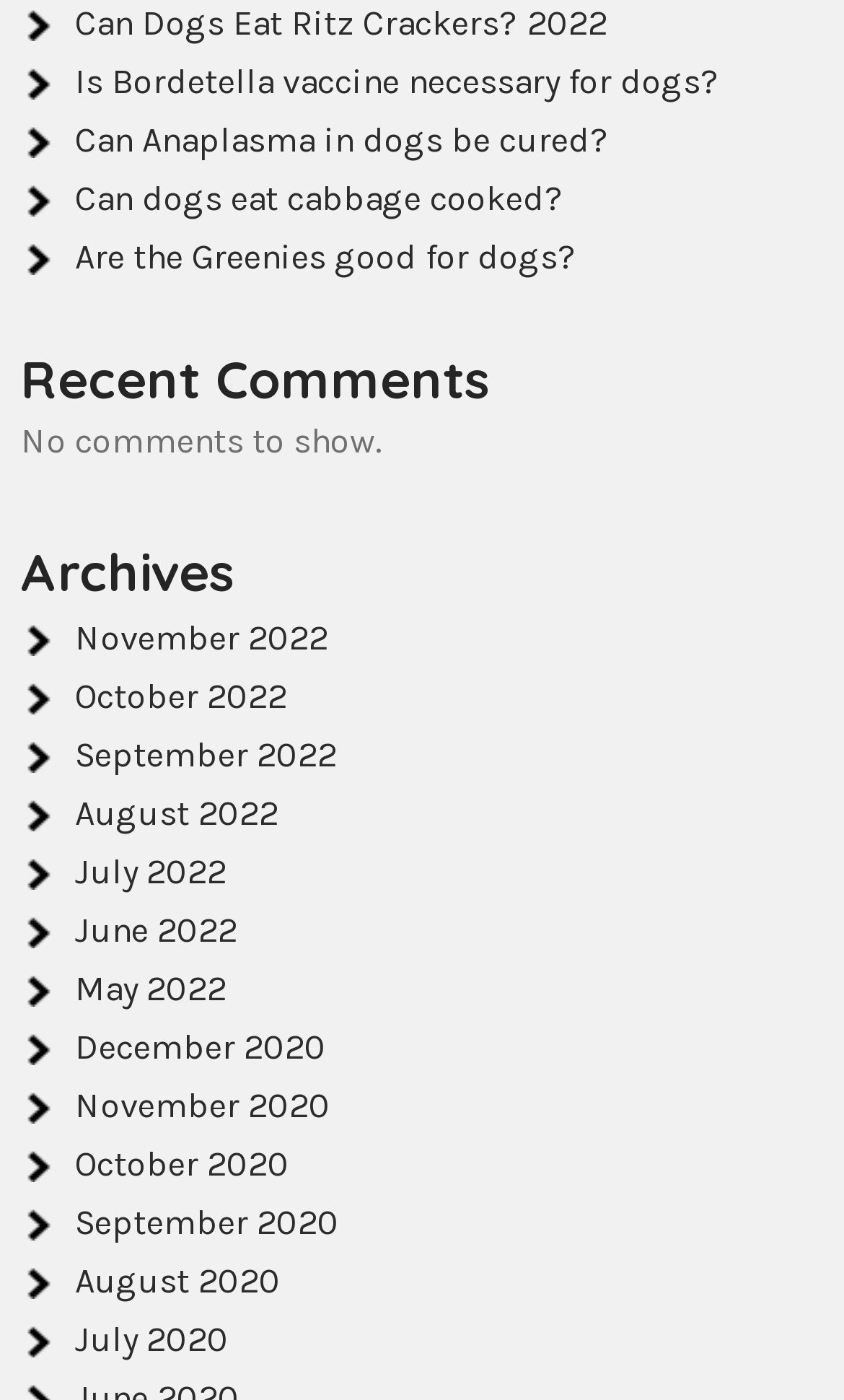Please answer the following question using a single word or phrase: 
How many sections are there on the webpage?

2